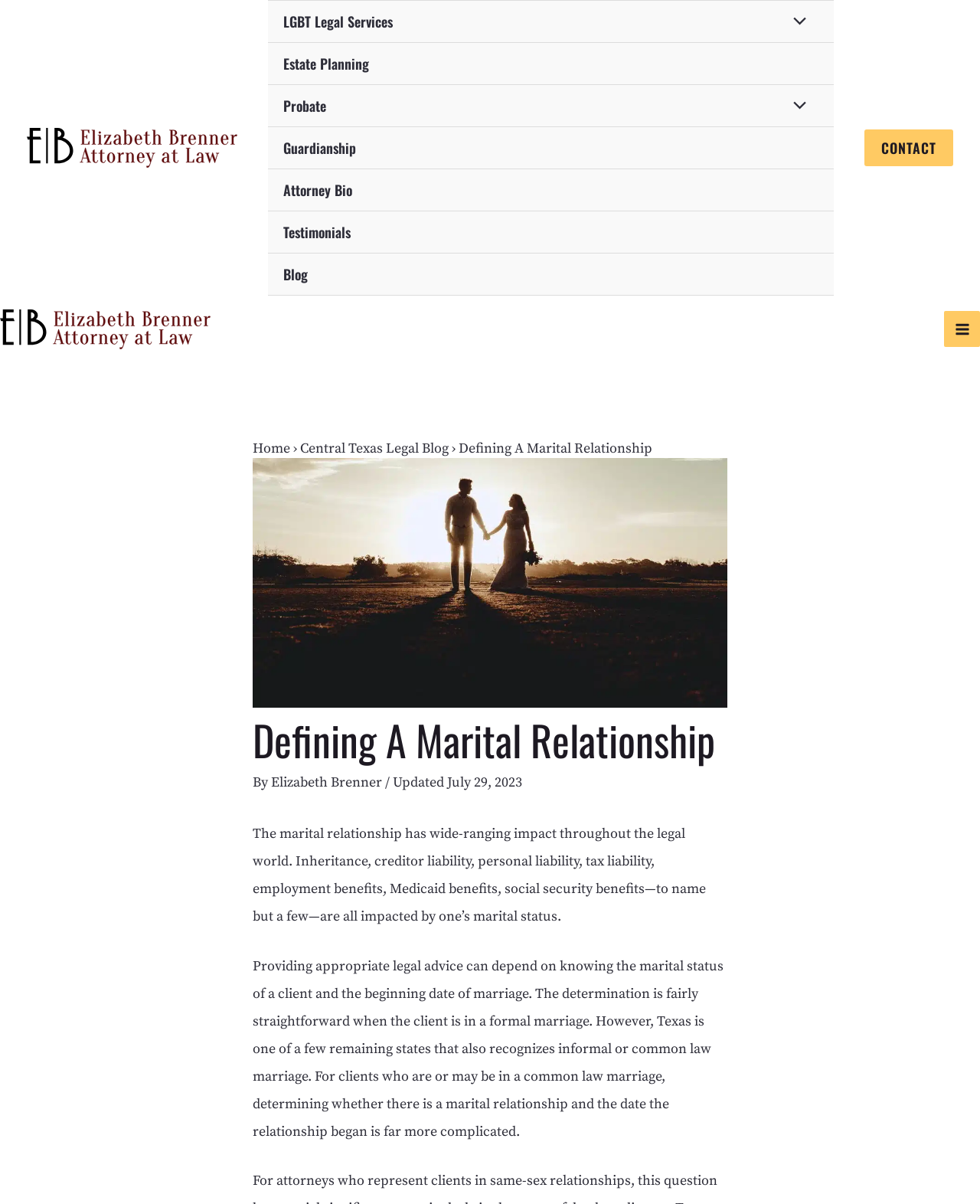From the details in the image, provide a thorough response to the question: What is the name of the attorney?

I found the answer by looking at the top-left corner of the webpage, where there is a link with the text 'Elizabeth Brenner Attorney at Law'. This suggests that Elizabeth Brenner is the name of the attorney.